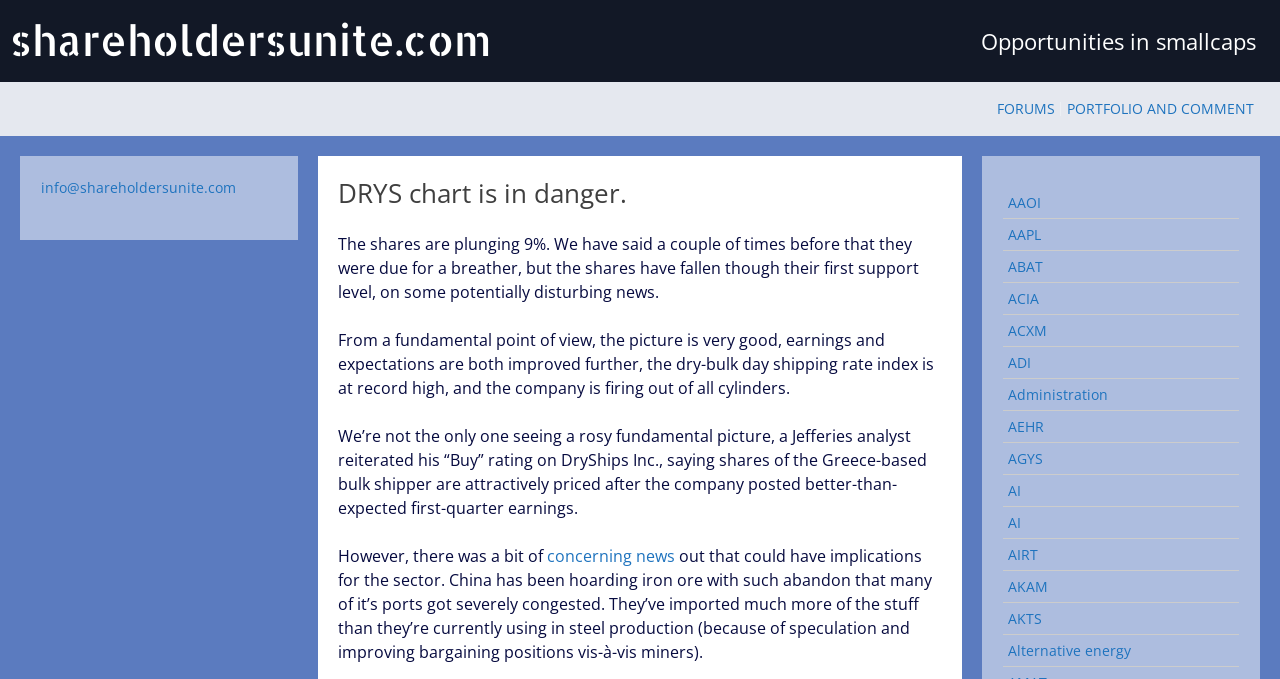What is the rating given by a Jefferies analyst to DryShips Inc.?
Based on the image, respond with a single word or phrase.

Buy